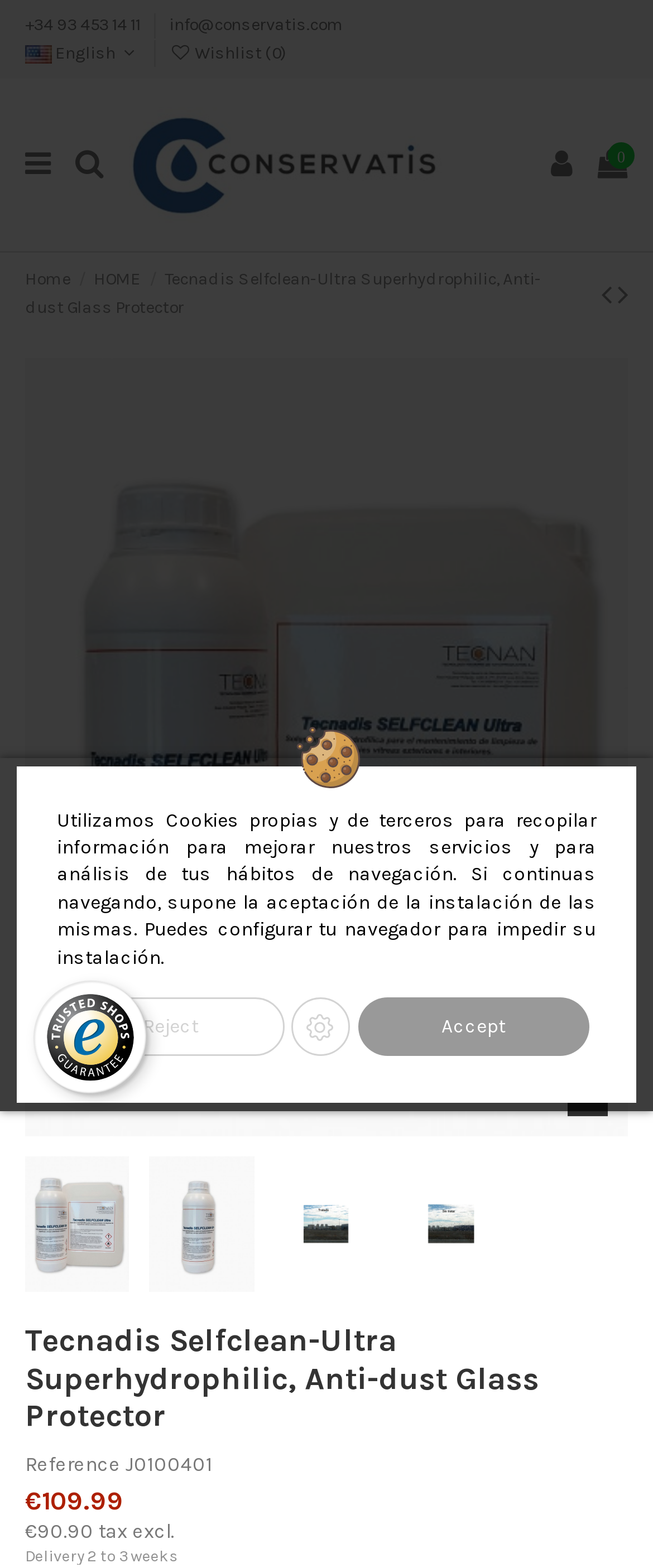Please identify the bounding box coordinates for the region that you need to click to follow this instruction: "Click the Conservatis logo to go to the homepage".

[0.197, 0.069, 0.805, 0.142]